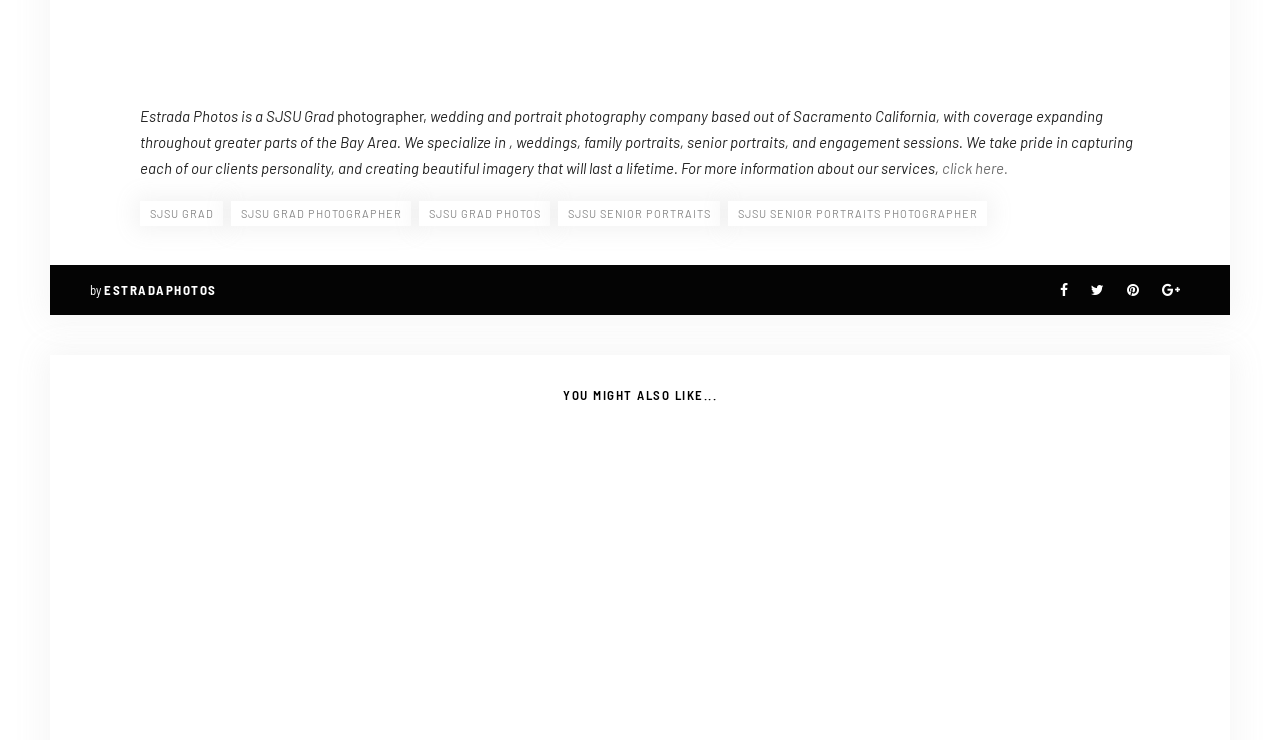Identify the bounding box coordinates of the HTML element based on this description: "estradaphotos".

[0.081, 0.38, 0.169, 0.402]